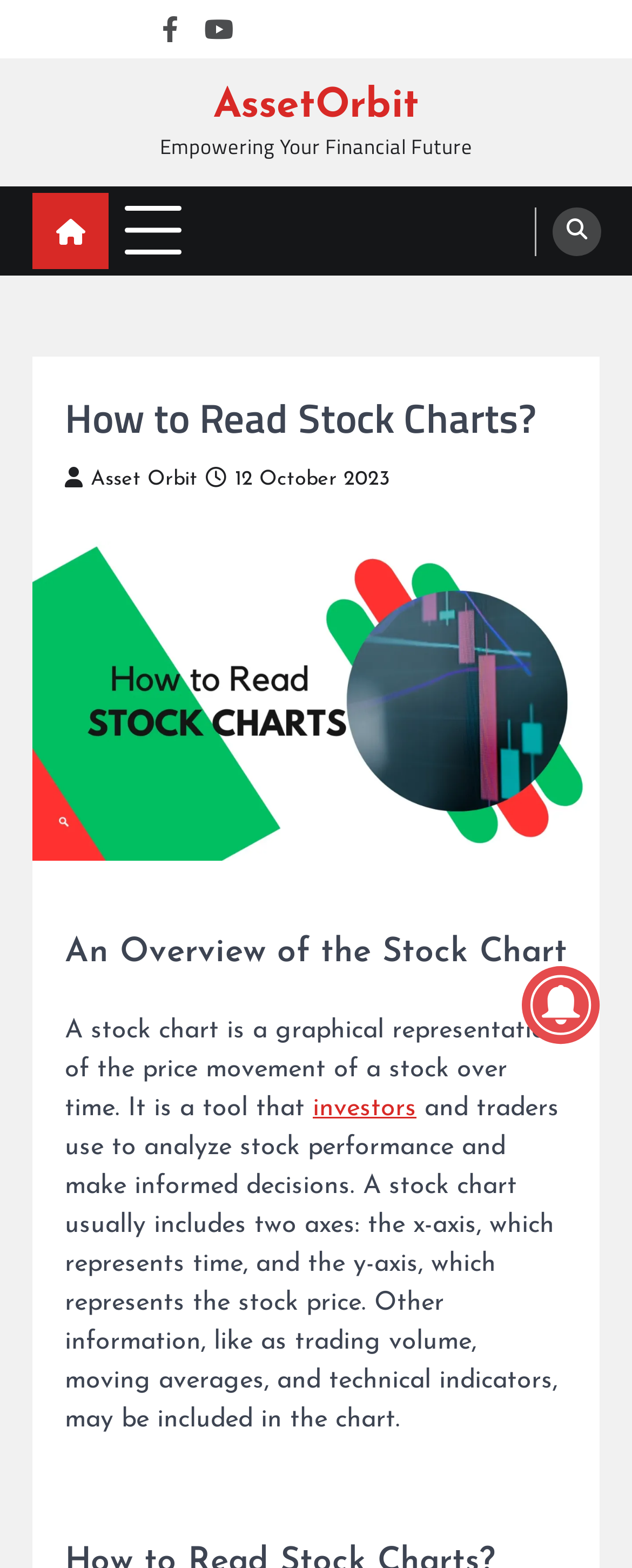Bounding box coordinates are given in the format (top-left x, top-left y, bottom-right x, bottom-right y). All values should be floating point numbers between 0 and 1. Provide the bounding box coordinate for the UI element described as: 12 October 202331 October 2023

[0.326, 0.299, 0.618, 0.312]